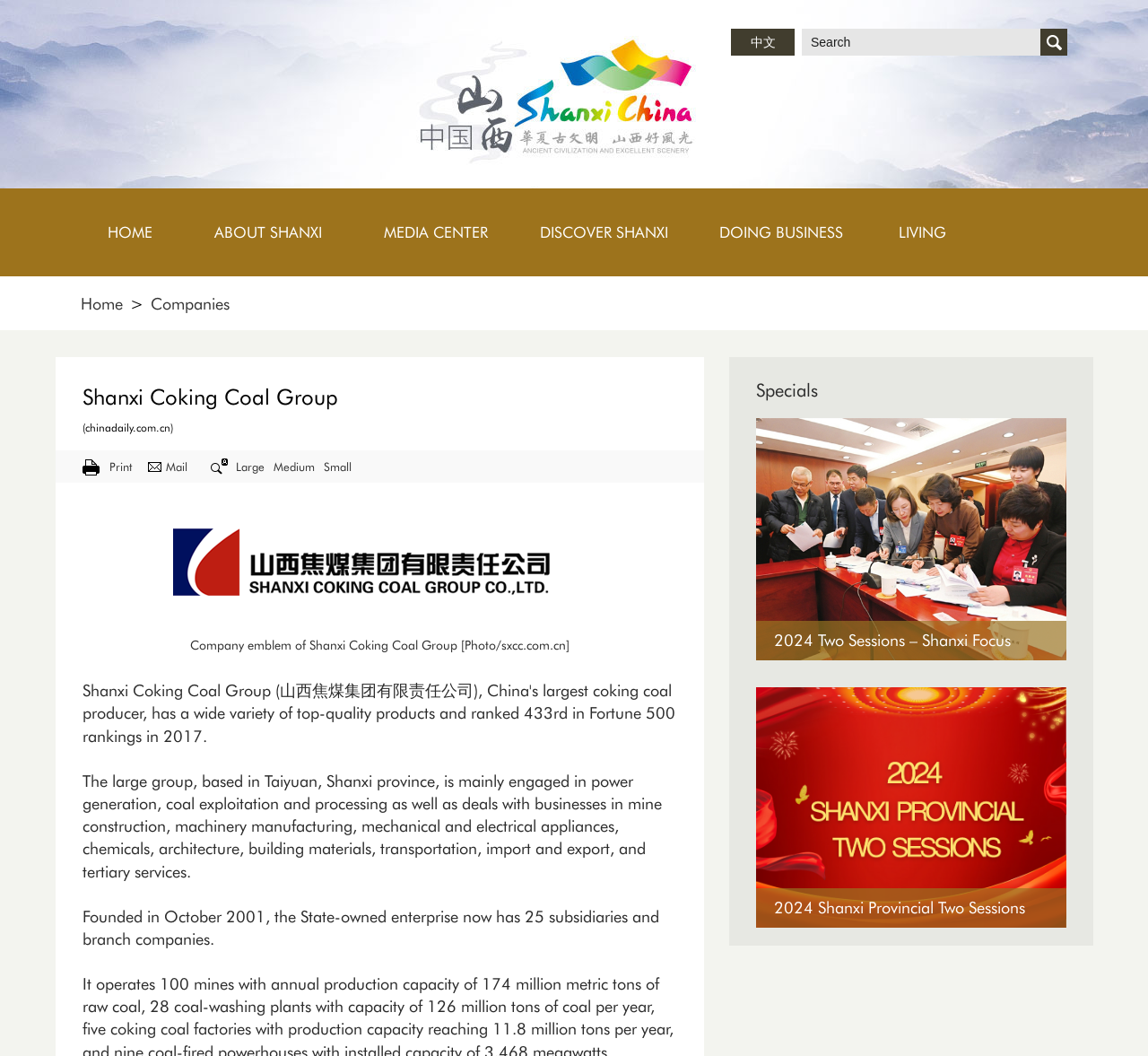What is the purpose of the 'Search' button?
Using the image as a reference, deliver a detailed and thorough answer to the question.

The purpose of the 'Search' button can be inferred from its label and its position on the webpage, which suggests that it is intended to allow users to search the website for specific content.